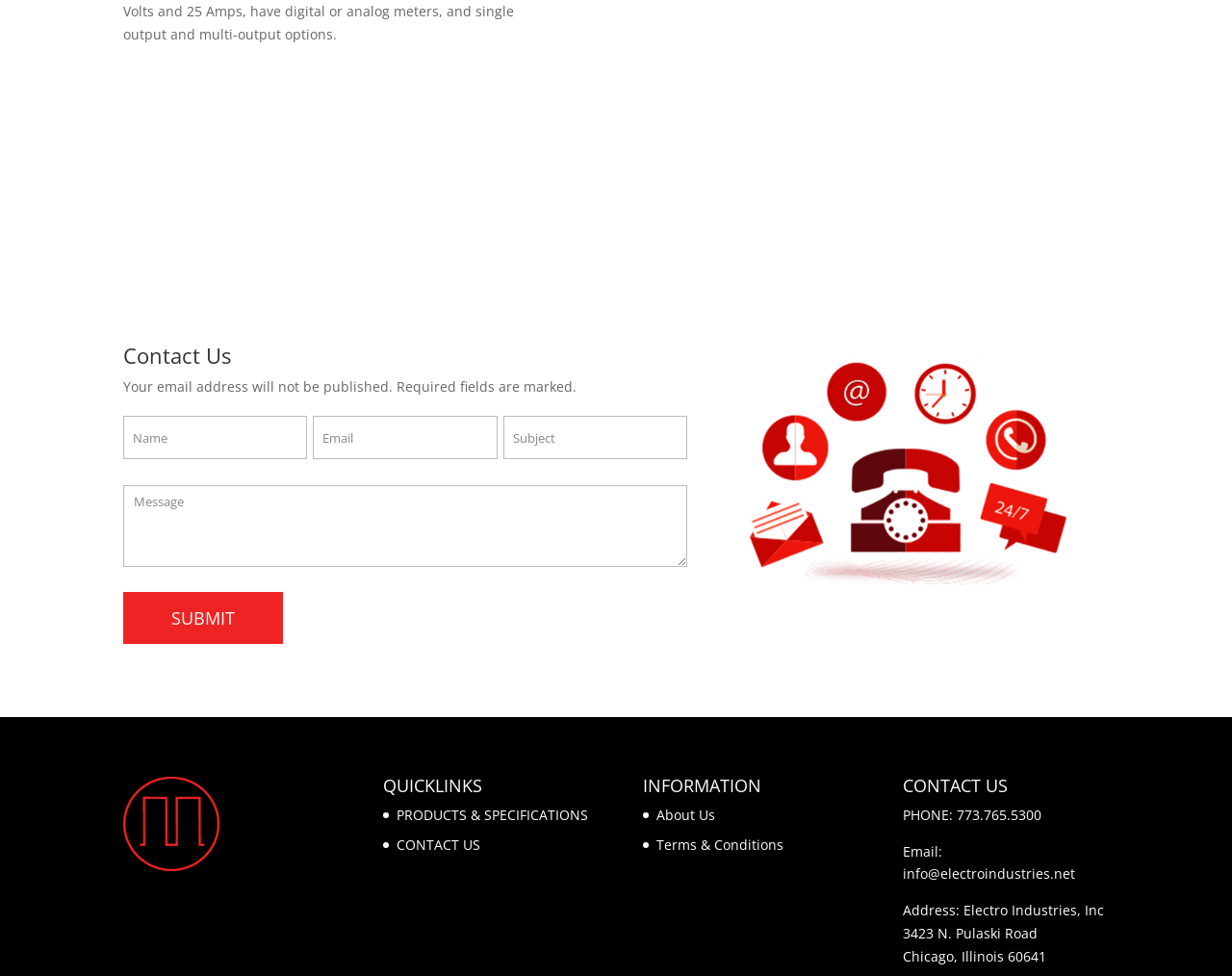Please indicate the bounding box coordinates of the element's region to be clicked to achieve the instruction: "Click the 'SUBMIT' button". Provide the coordinates as four float numbers between 0 and 1, i.e., [left, top, right, bottom].

[0.1, 0.606, 0.23, 0.659]